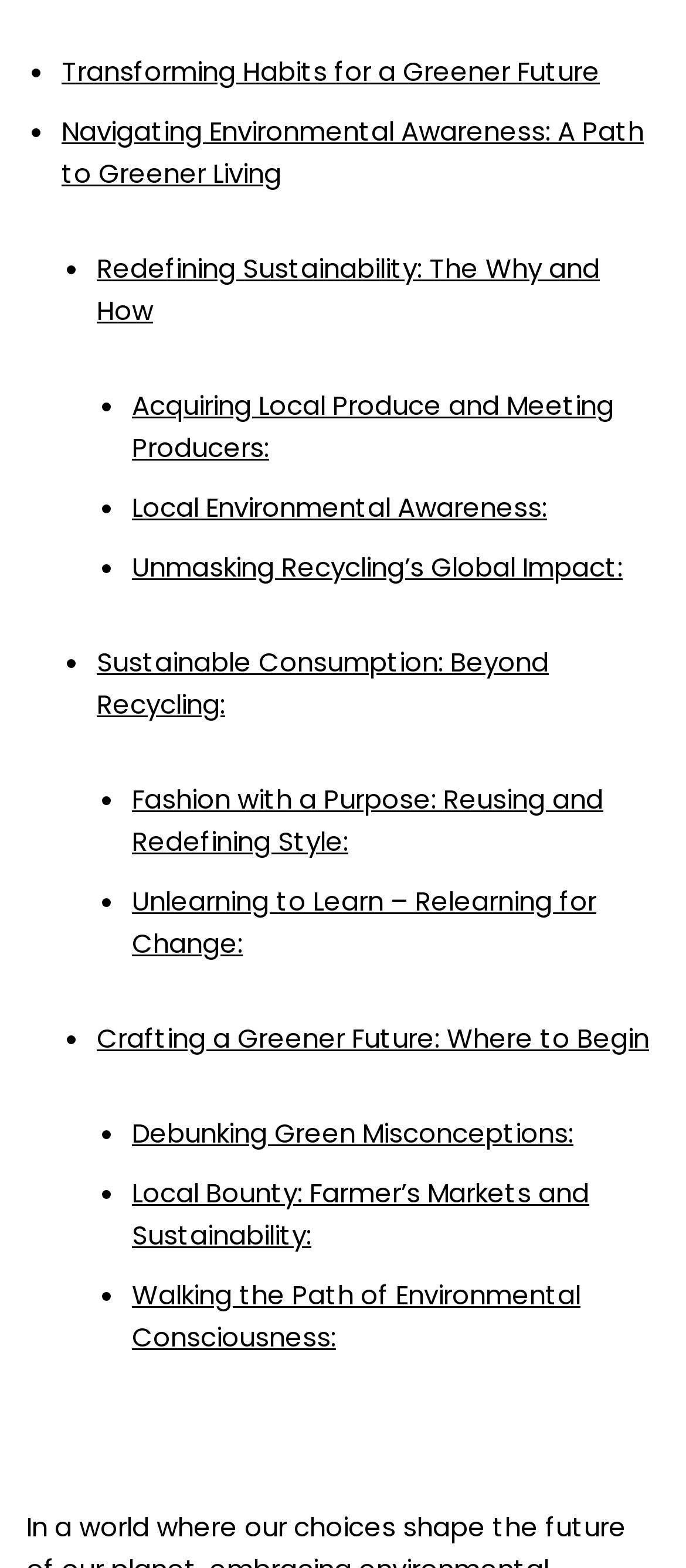Identify the bounding box coordinates necessary to click and complete the given instruction: "Discover 'Walking the Path of Environmental Consciousness:'".

[0.192, 0.814, 0.846, 0.865]